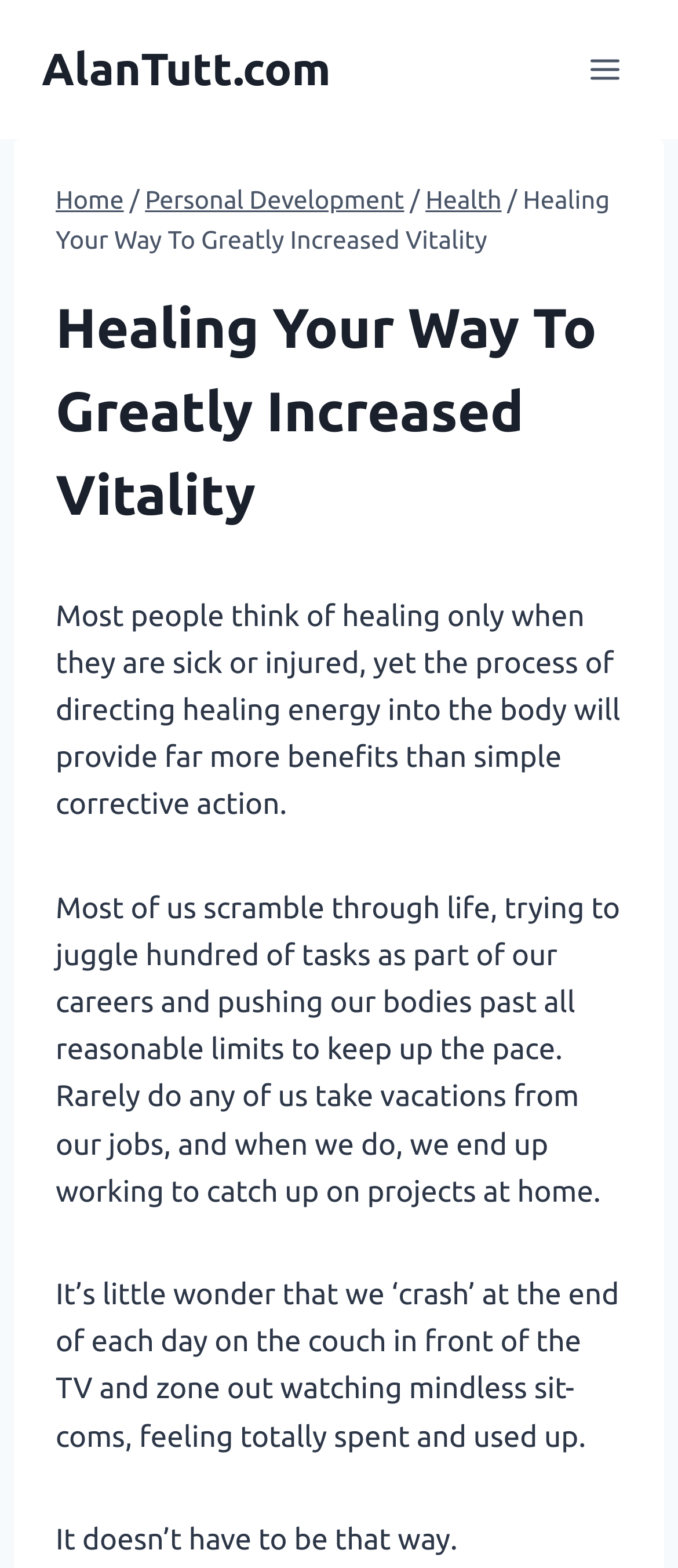Identify the bounding box coordinates for the UI element described as follows: "AlanTutt.comExploring the Magic of Life". Ensure the coordinates are four float numbers between 0 and 1, formatted as [left, top, right, bottom].

[0.062, 0.027, 0.488, 0.062]